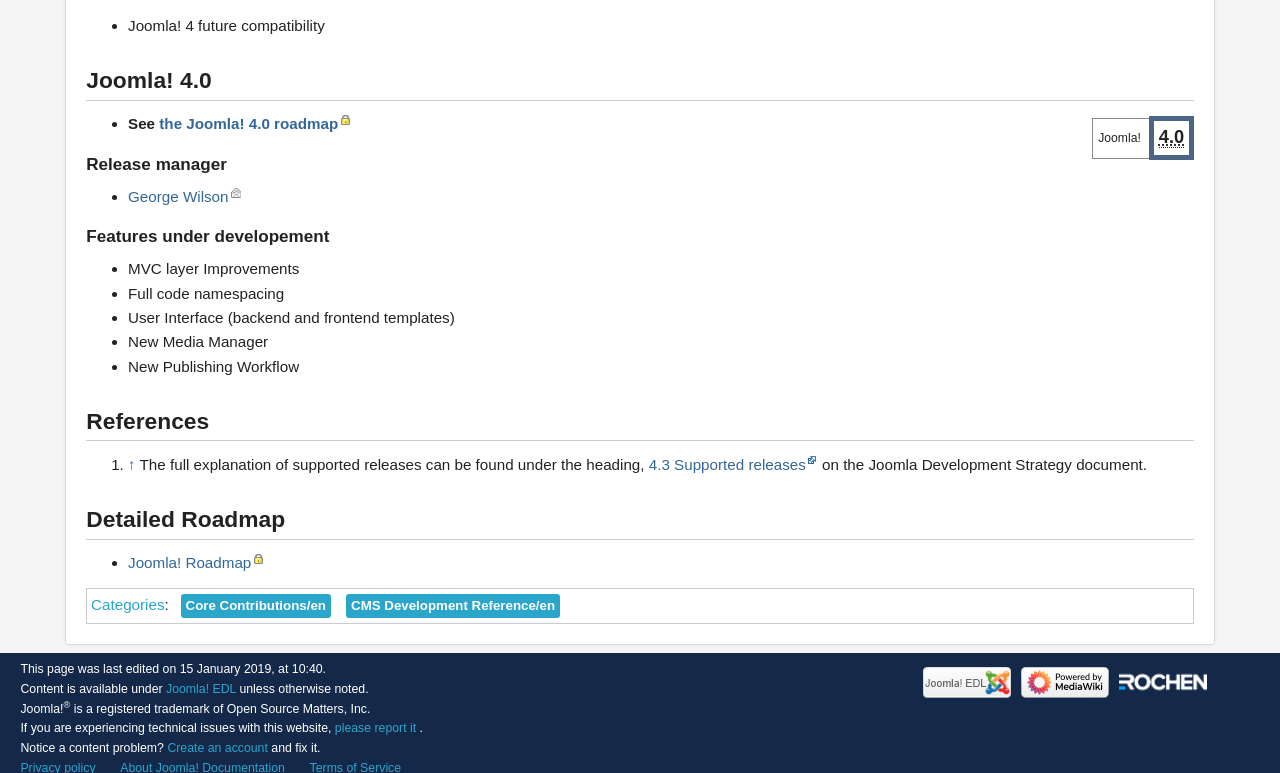What is one of the features under development in Joomla 4.0?
Please provide a single word or phrase based on the screenshot.

MVC layer Improvements